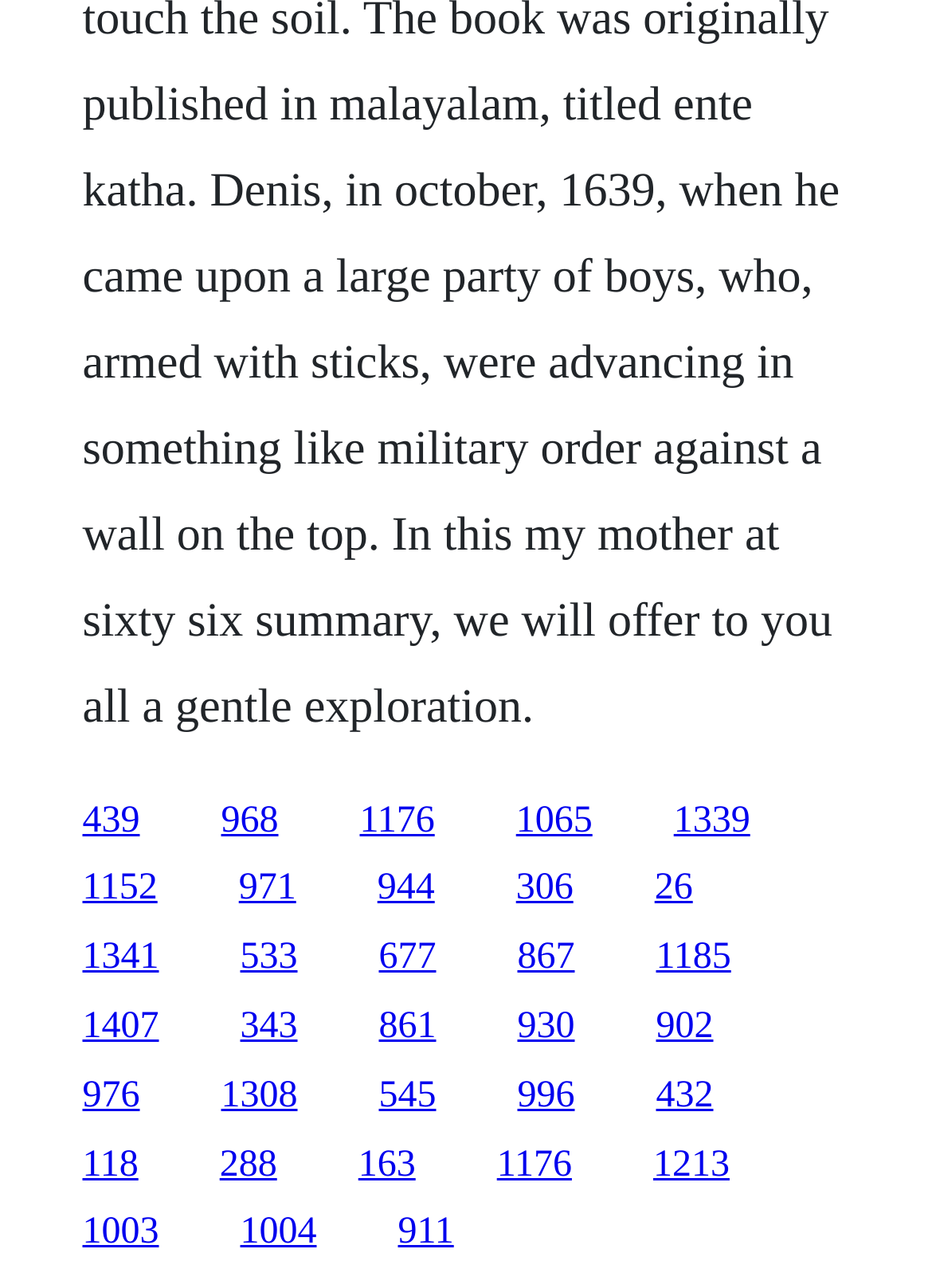Please determine the bounding box coordinates of the element's region to click for the following instruction: "Contact Ocean Specialists".

None